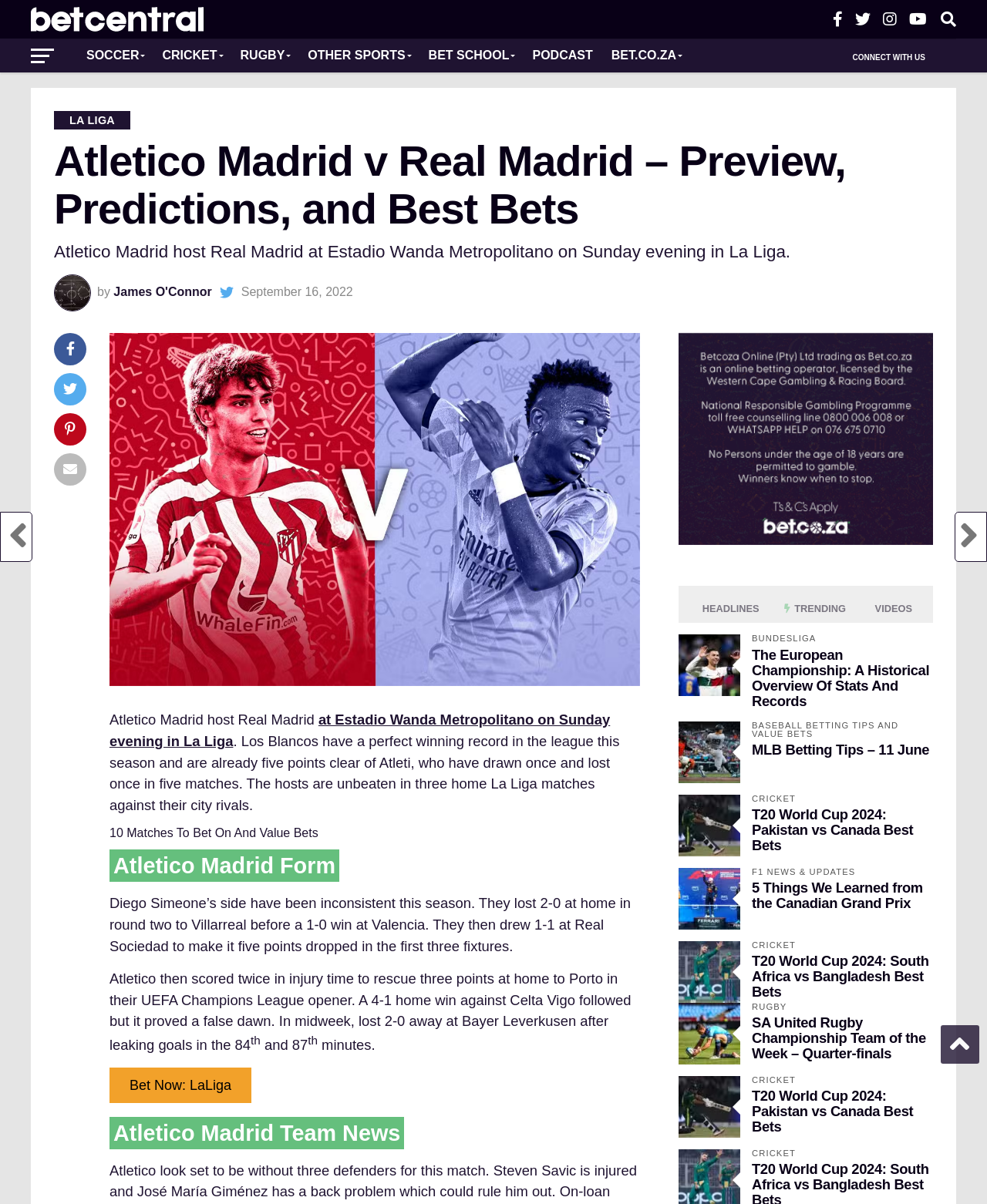Determine the bounding box coordinates for the element that should be clicked to follow this instruction: "Click on the 'Bet Central' link". The coordinates should be given as four float numbers between 0 and 1, in the format [left, top, right, bottom].

[0.021, 0.023, 0.216, 0.034]